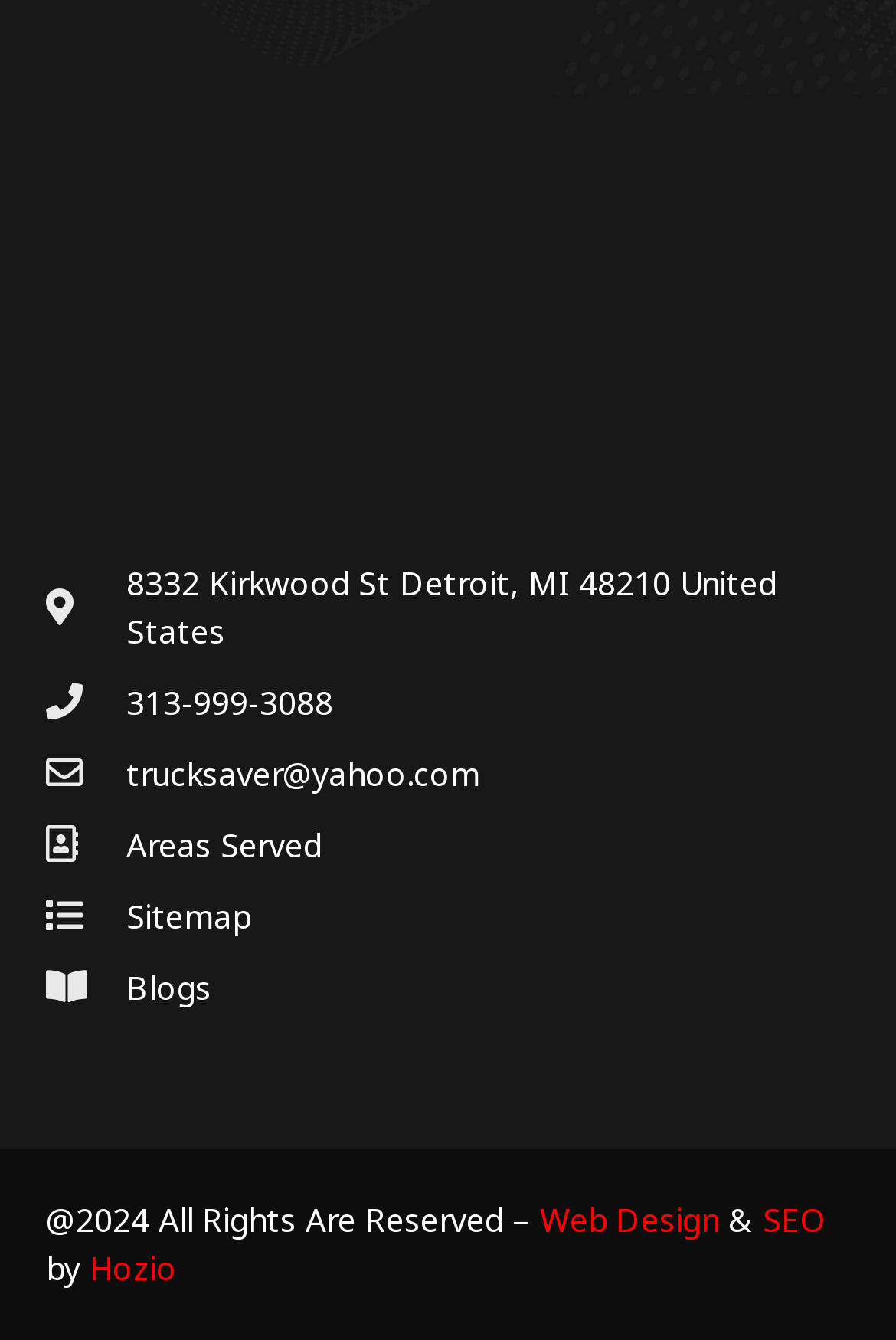Please identify the bounding box coordinates of the area that needs to be clicked to fulfill the following instruction: "Learn about web design."

[0.603, 0.893, 0.803, 0.926]